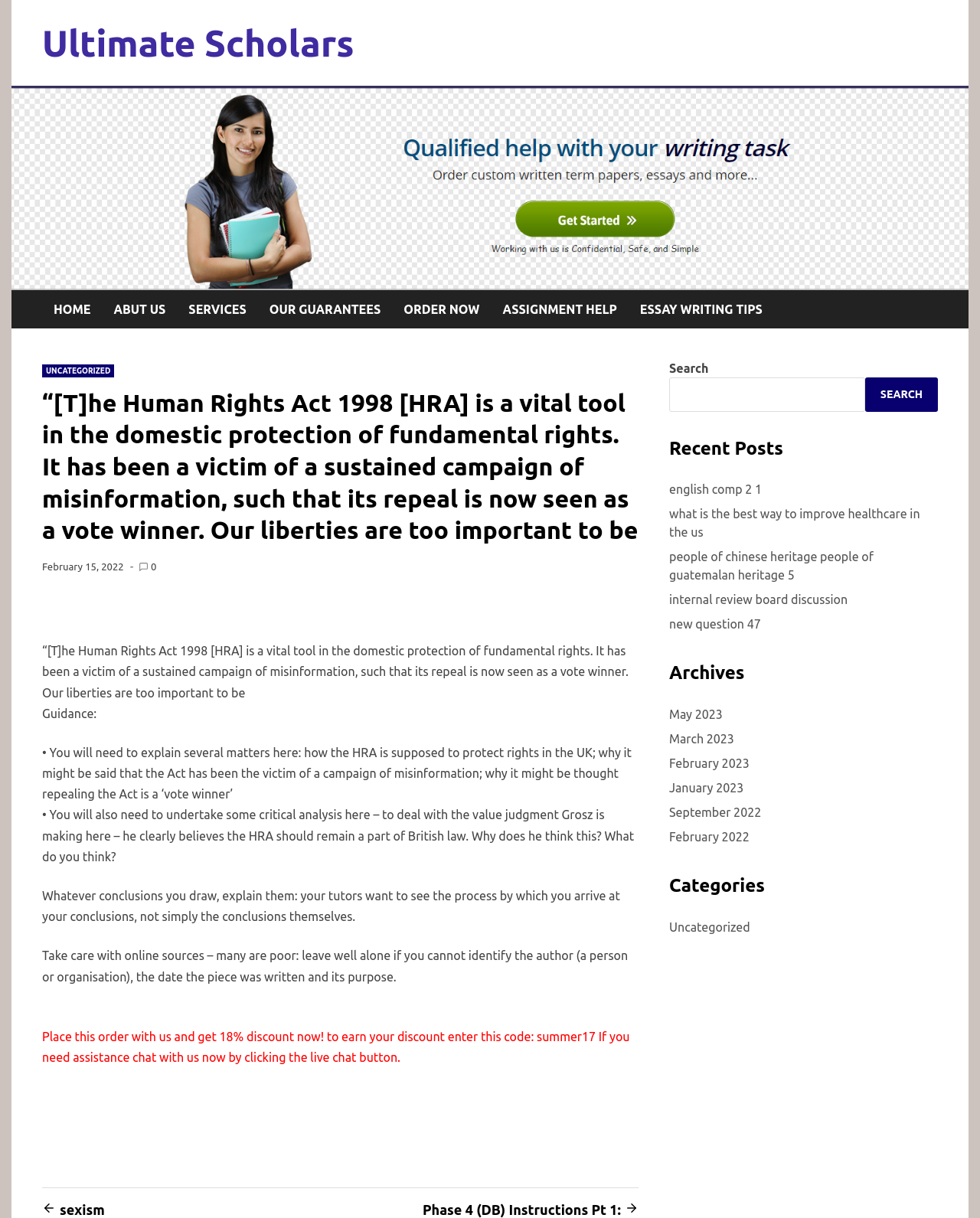Determine the bounding box coordinates of the clickable region to follow the instruction: "Search for a topic".

[0.683, 0.31, 0.883, 0.338]